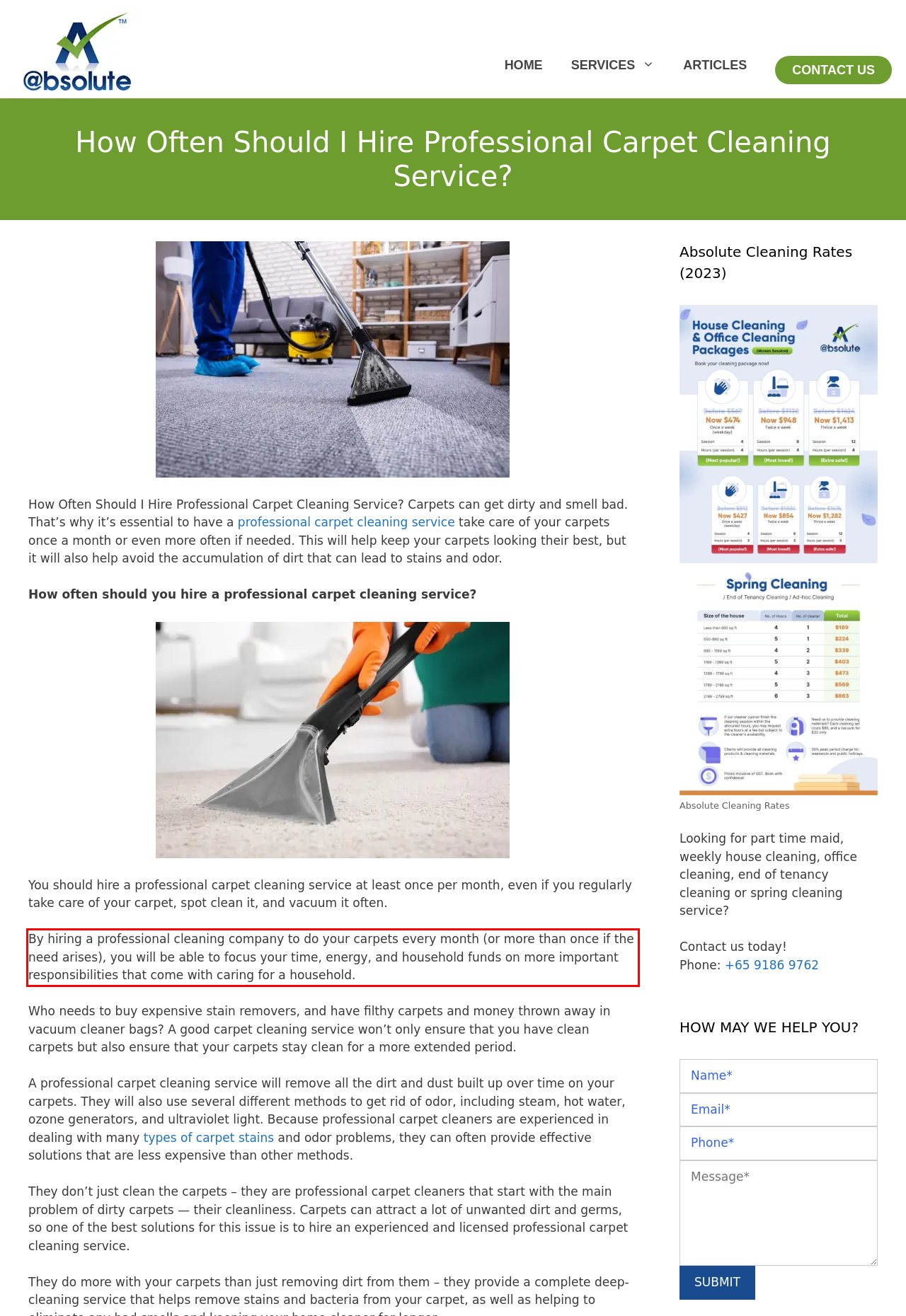Please take the screenshot of the webpage, find the red bounding box, and generate the text content that is within this red bounding box.

By hiring a professional cleaning company to do your carpets every month (or more than once if the need arises), you will be able to focus your time, energy, and household funds on more important responsibilities that come with caring for a household.